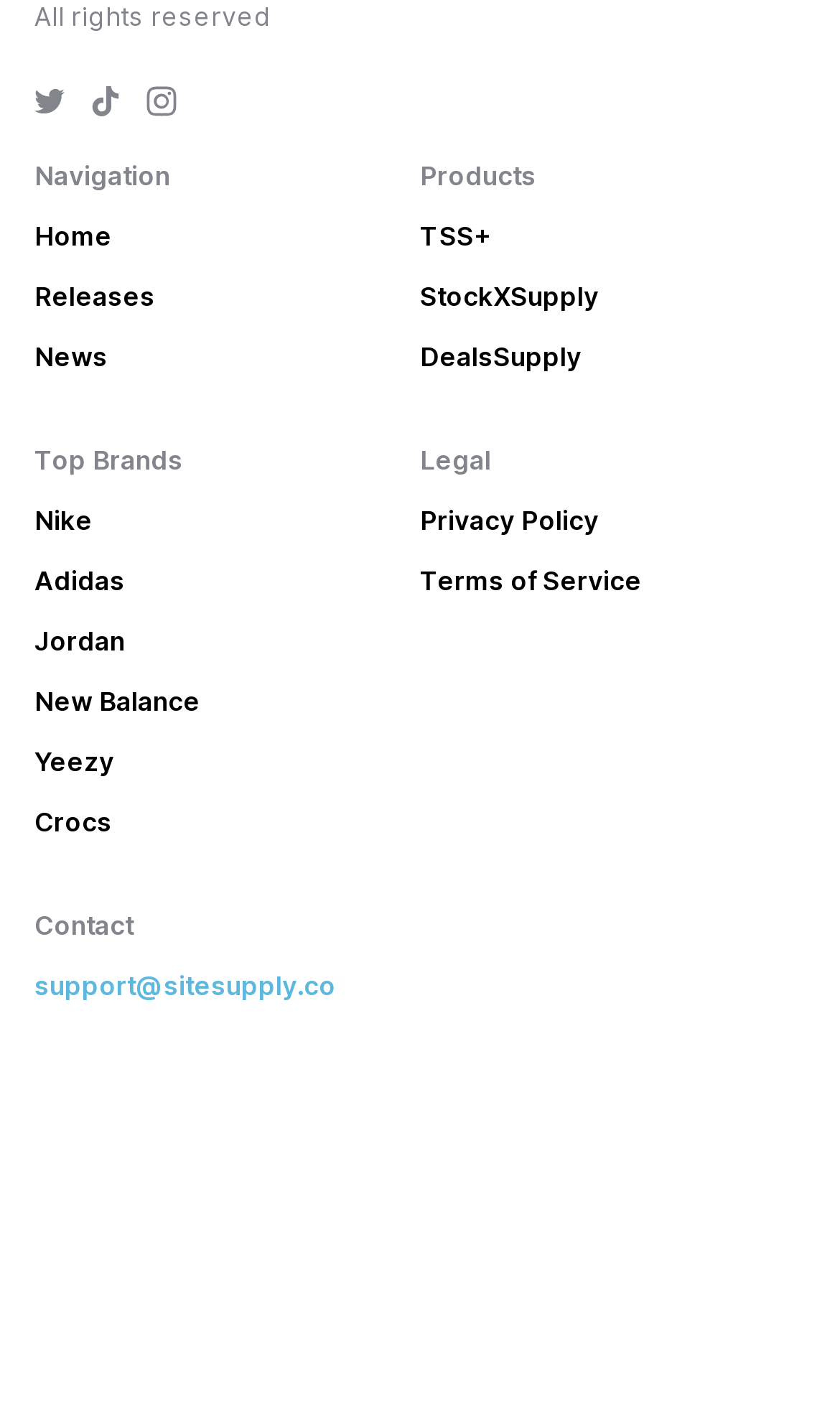Answer in one word or a short phrase: 
What brands are listed under Top Brands?

Nike, Adidas, Jordan, New Balance, Yeezy, Crocs